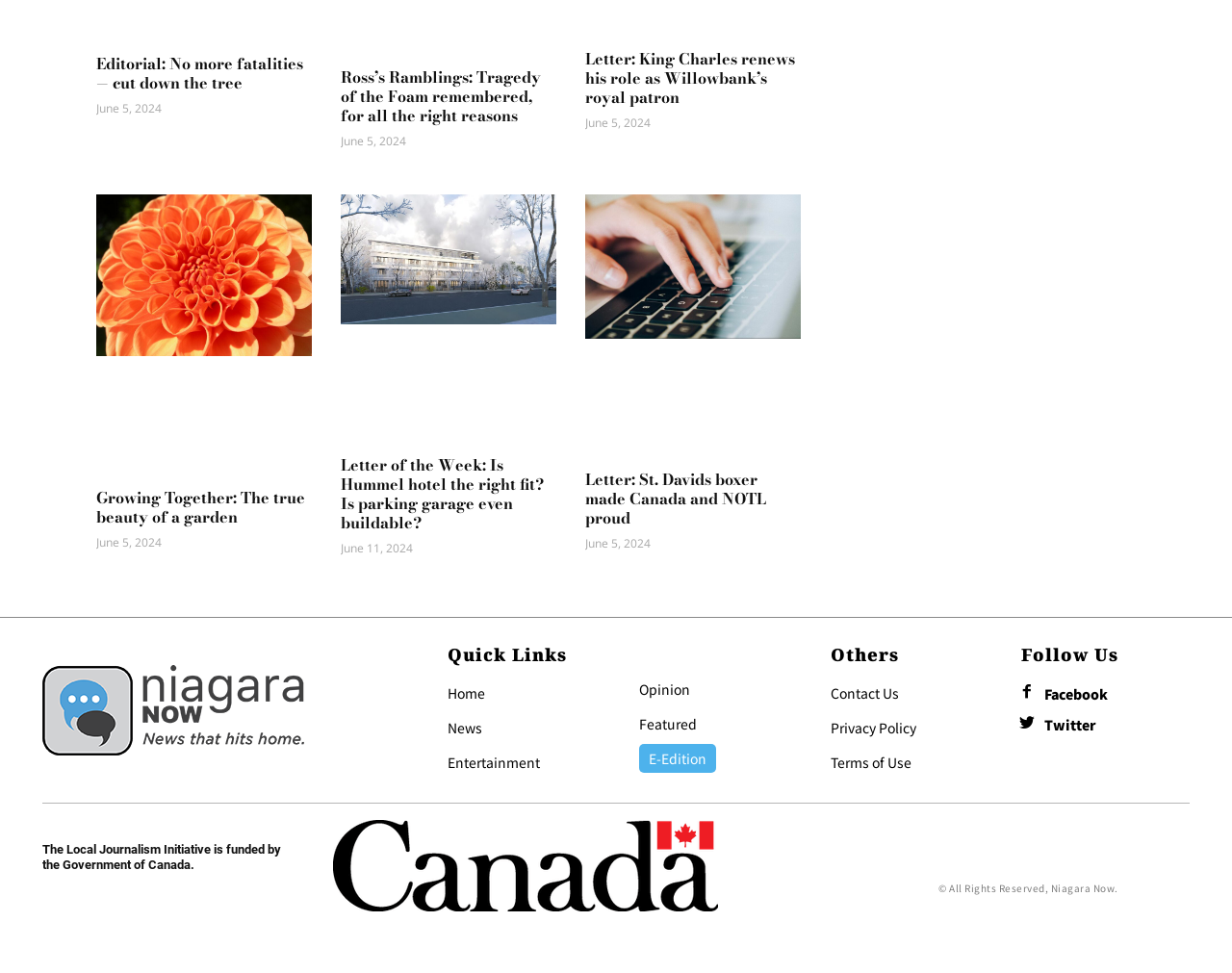Please specify the bounding box coordinates of the element that should be clicked to execute the given instruction: 'Read the editorial about fatalities'. Ensure the coordinates are four float numbers between 0 and 1, expressed as [left, top, right, bottom].

[0.078, 0.054, 0.246, 0.097]